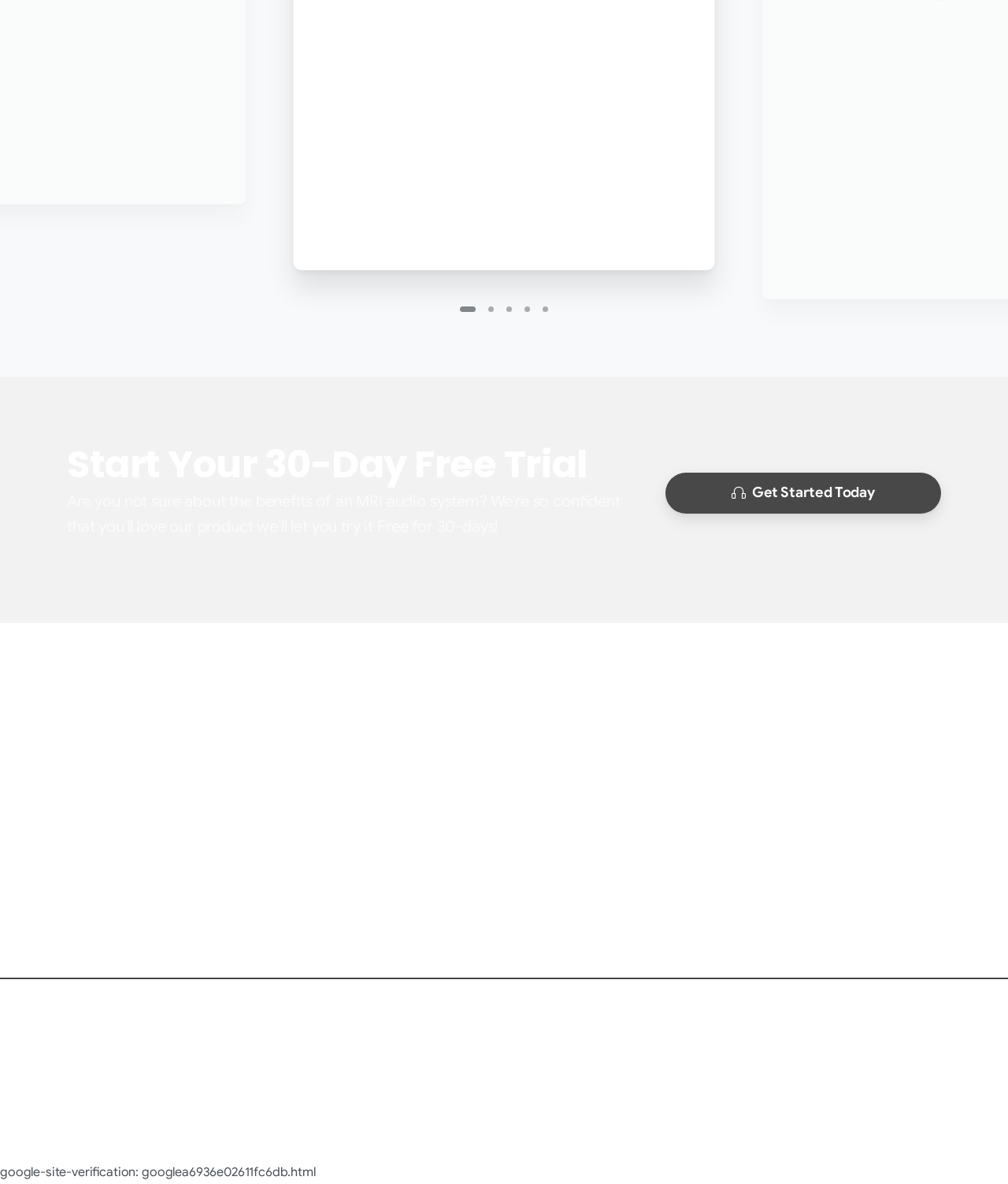Please determine the bounding box coordinates for the element with the description: "aria-label="pixicon-linkedin"".

[0.043, 0.734, 0.074, 0.751]